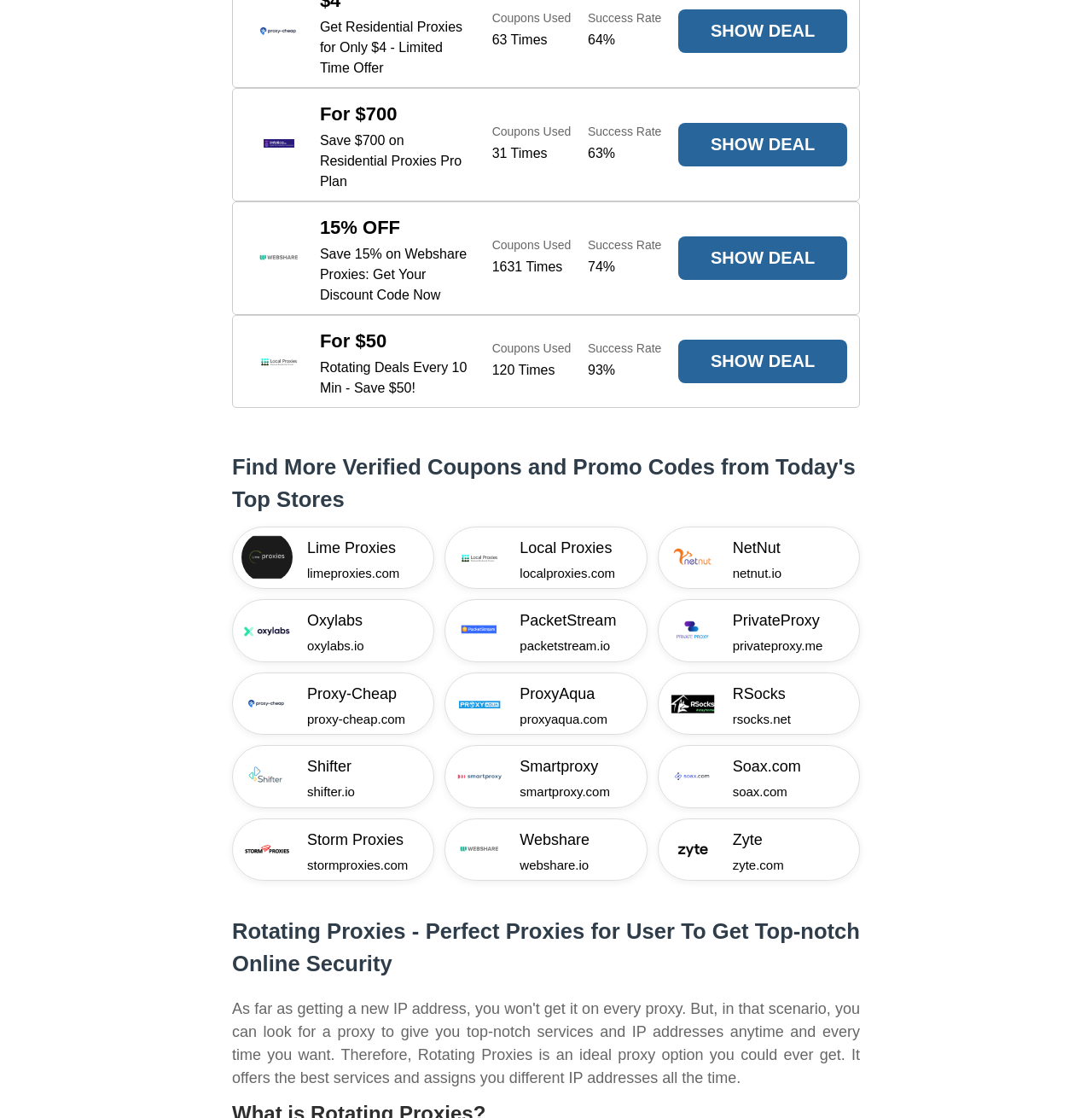Answer the question with a single word or phrase: 
What is the discount on Residential Proxies Pro Plan?

Save $700